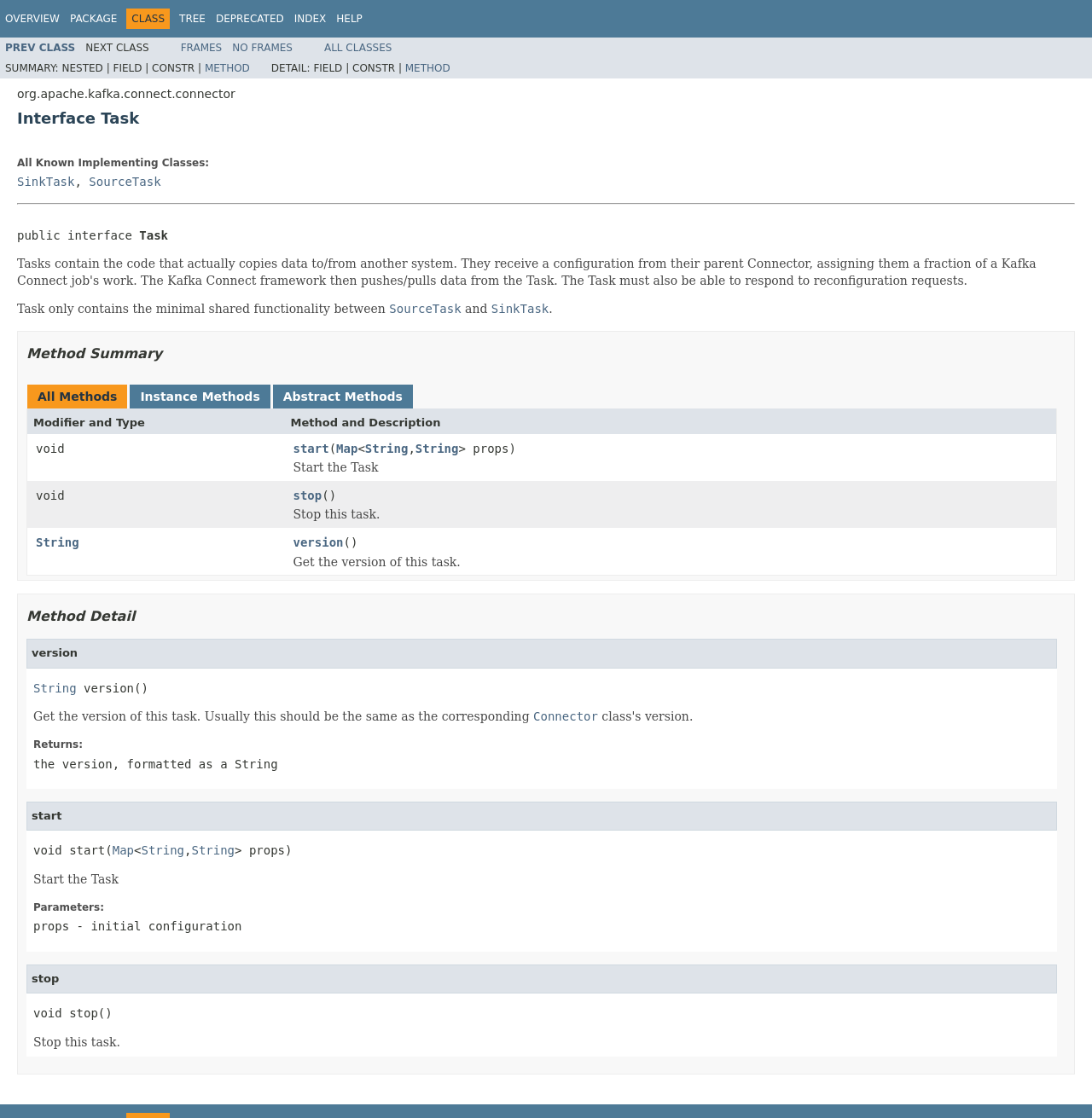What is the interface name?
Using the image as a reference, answer with just one word or a short phrase.

Task